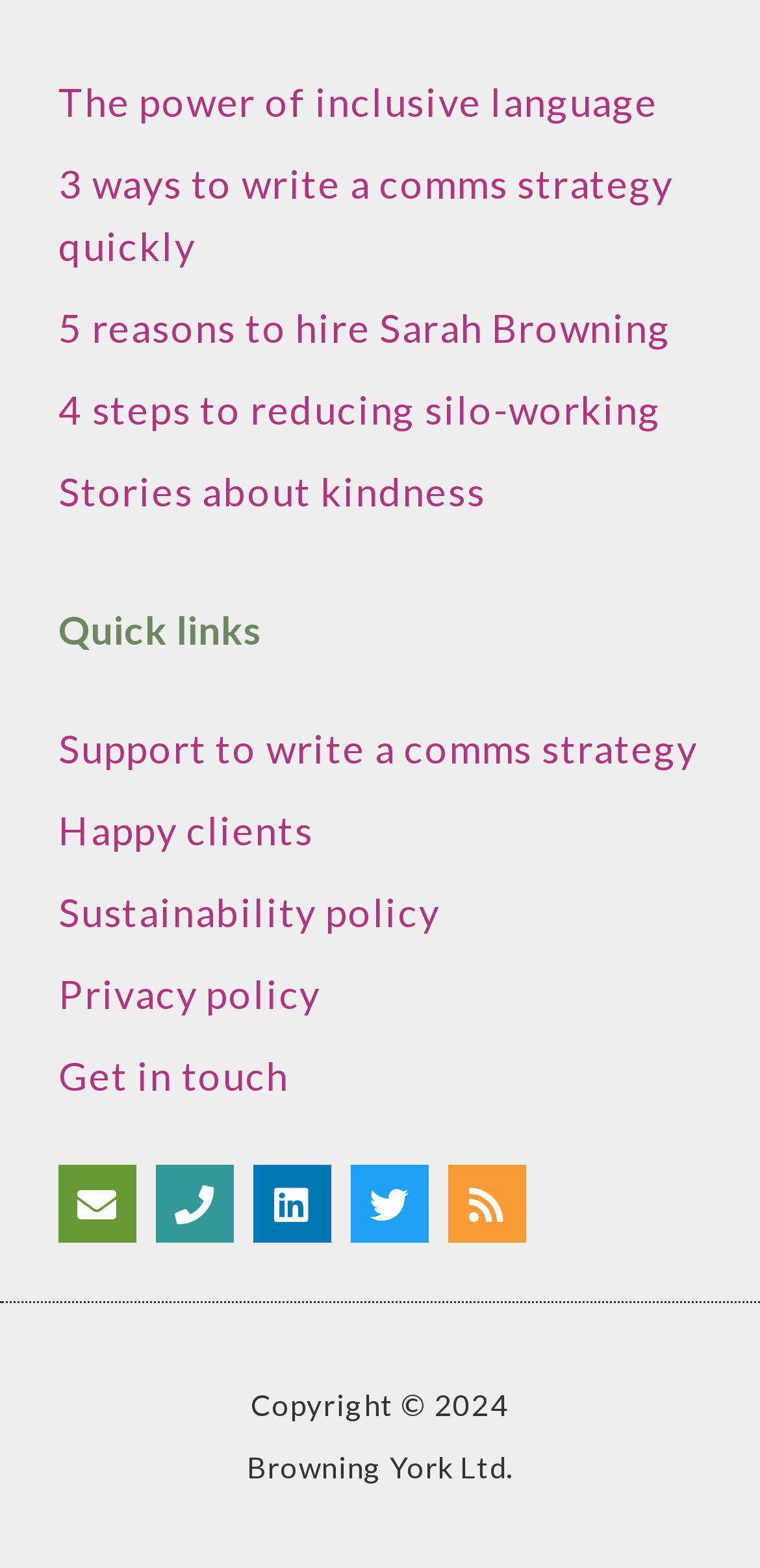What is the title of the first link? Refer to the image and provide a one-word or short phrase answer.

The power of inclusive language